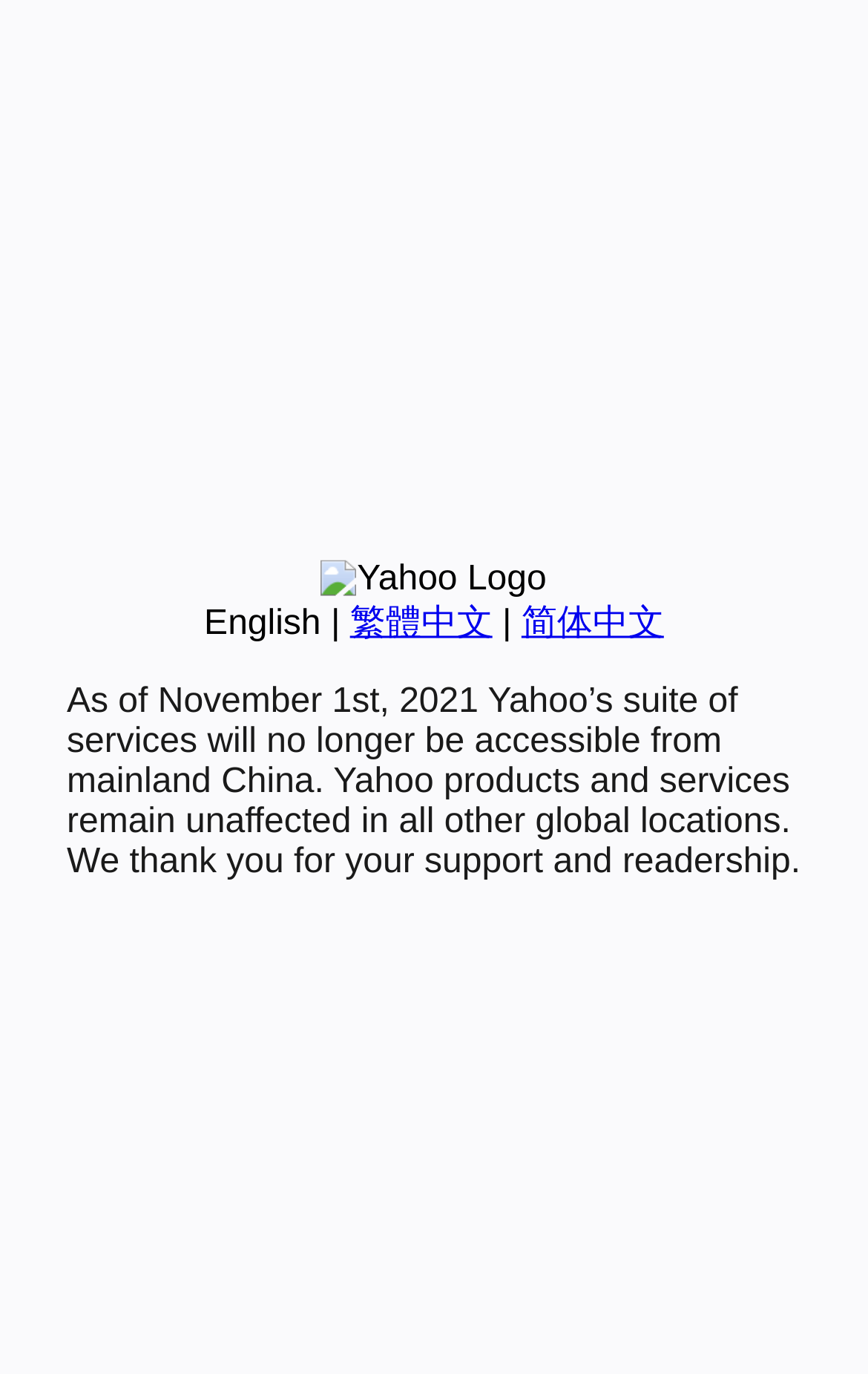Using the given description, provide the bounding box coordinates formatted as (top-left x, top-left y, bottom-right x, bottom-right y), with all values being floating point numbers between 0 and 1. Description: 简体中文

[0.601, 0.44, 0.765, 0.468]